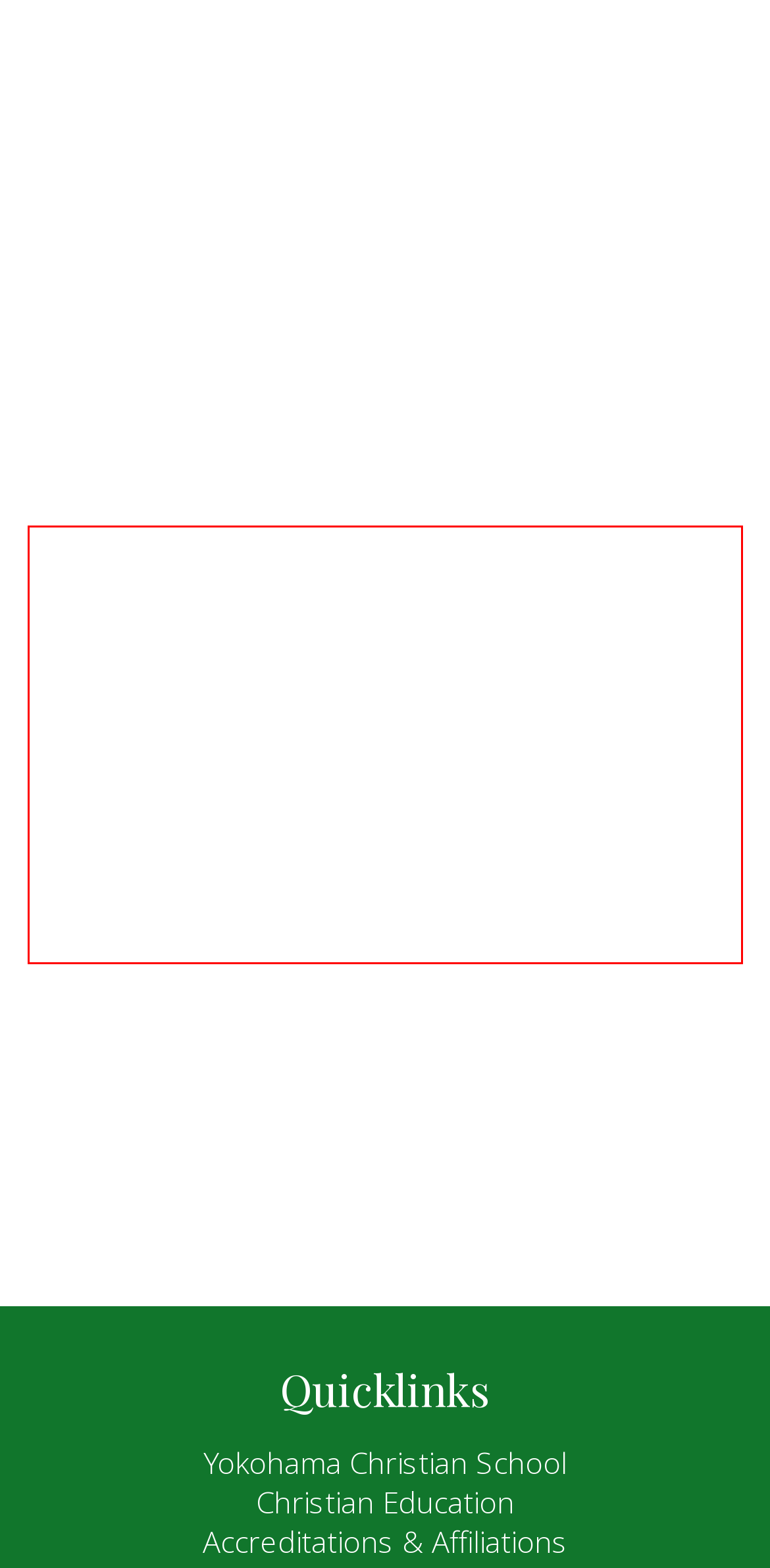Using OCR, extract the text content found within the red bounding box in the given webpage screenshot.

We utilize multiage classrooms with a mixed-age group of children that stay with the same teacher for several years. The teacher instructs two or three age/grade levels in their designated curriculum as a community of learners. The mixed-age environment requires teachers to facilitate the learning of each child rather than predetermined grade-level skills and content. It is far from a new idea. Children have long been educated in multiage groupings called: families. Where they were learned to read, write, count, life skills and religious education and values.